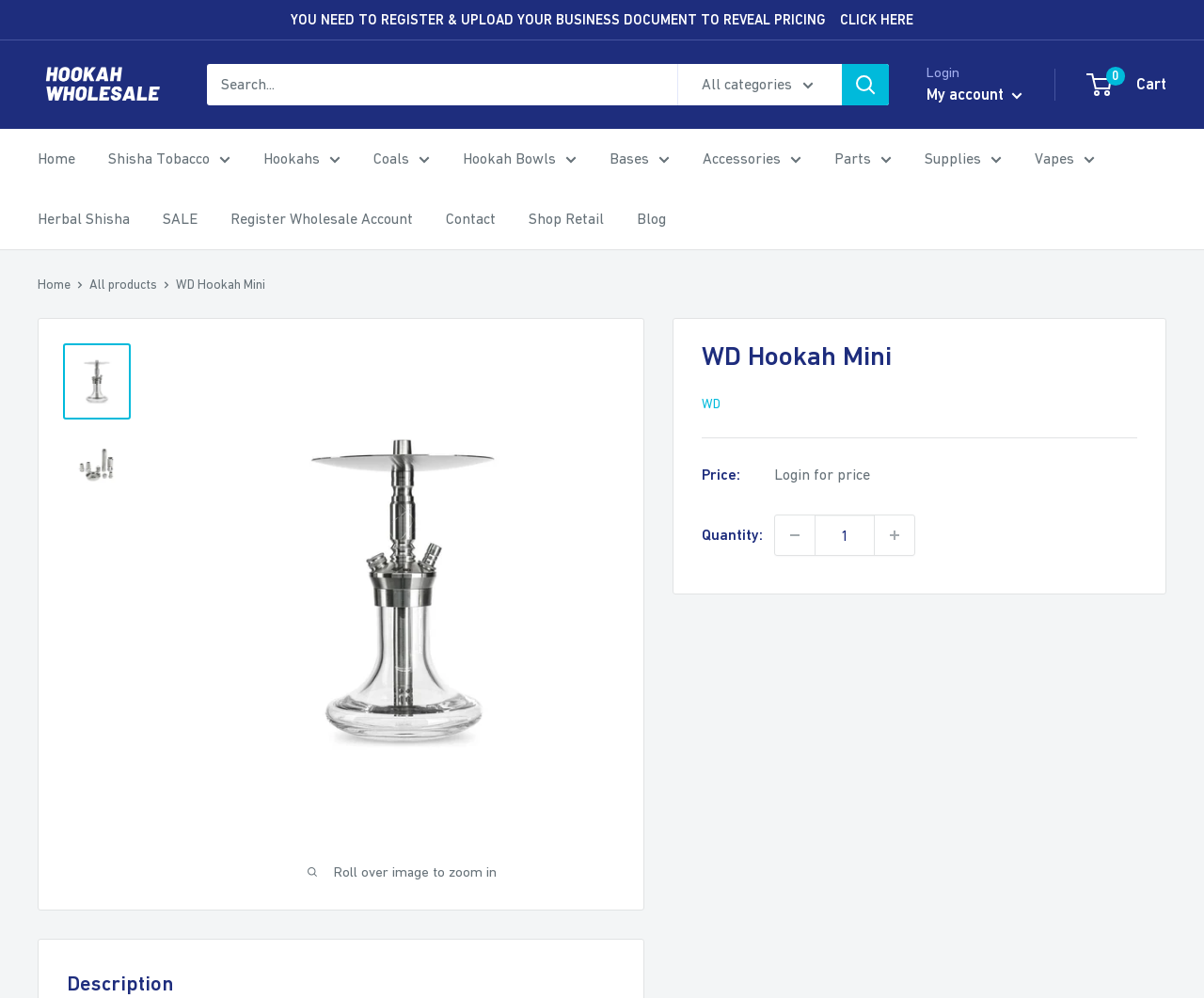Use a single word or phrase to respond to the question:
What is the purpose of the buttons with the text 'Decrease quantity by 1' and 'Increase quantity by 1'?

To adjust quantity